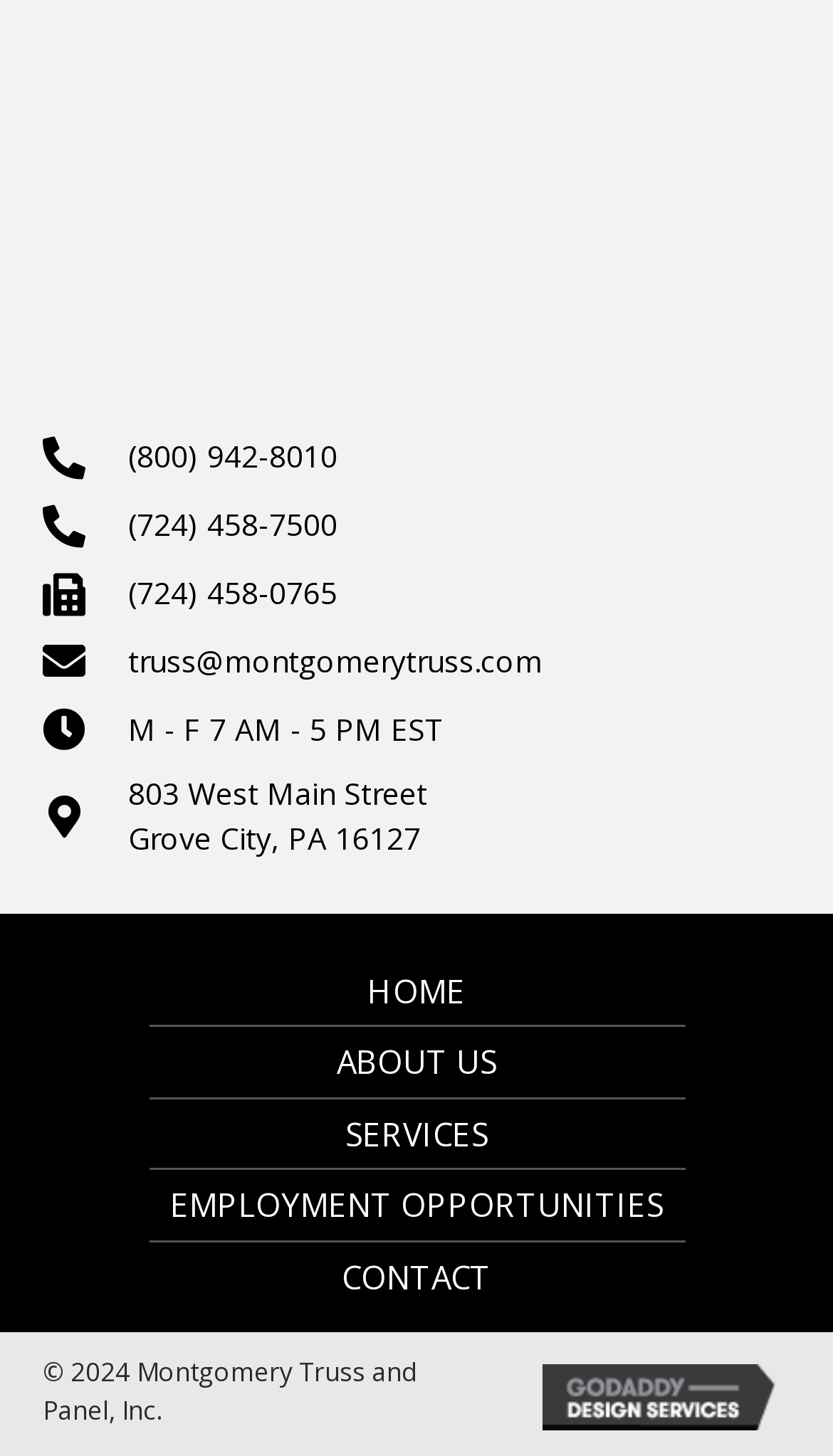What is the email address of Montgomery Truss and Panel?
Answer with a single word or phrase by referring to the visual content.

truss@montgomerytruss.com